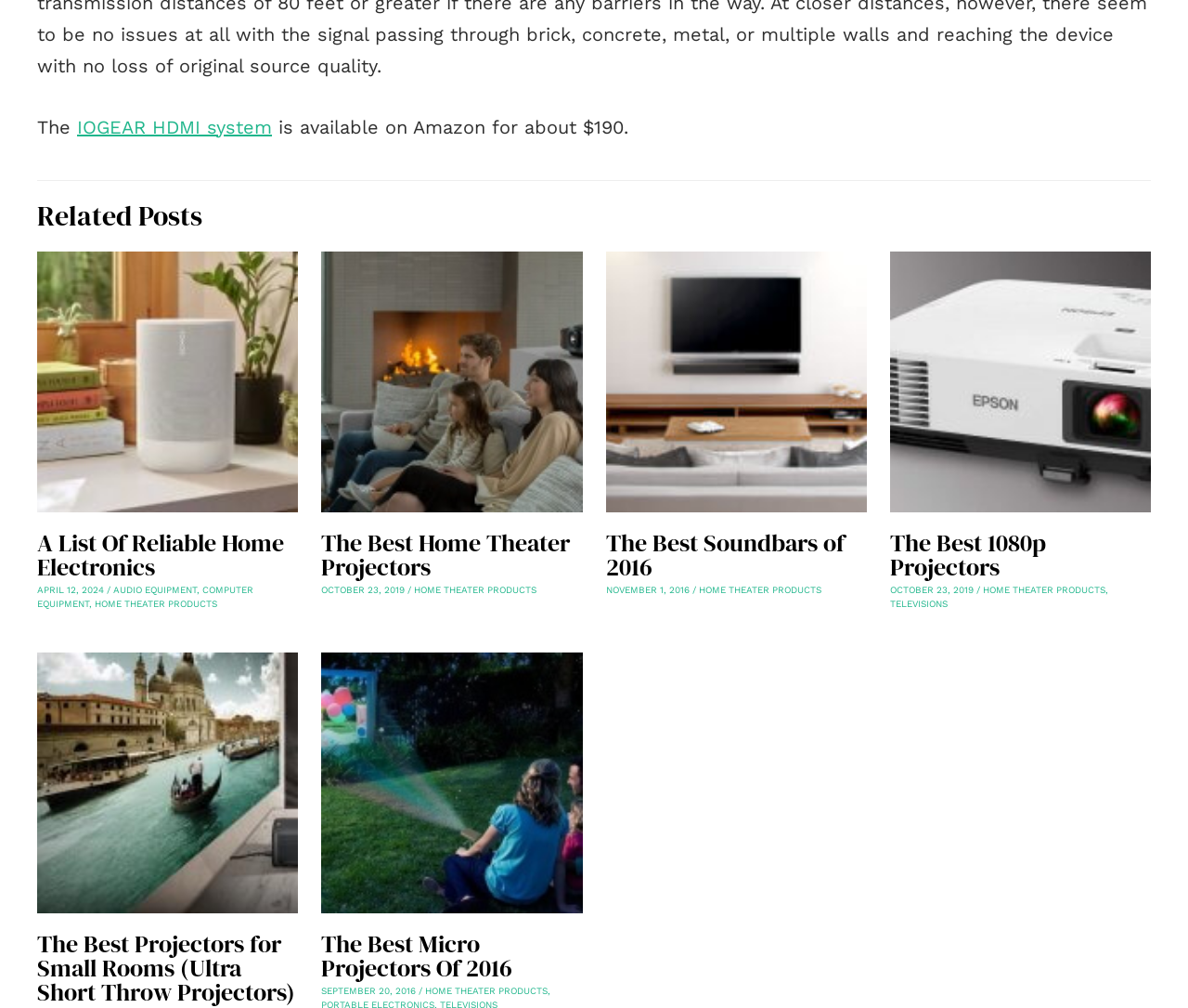Kindly determine the bounding box coordinates for the clickable area to achieve the given instruction: "Read more about A List Of Reliable Home Electronics".

[0.031, 0.366, 0.251, 0.388]